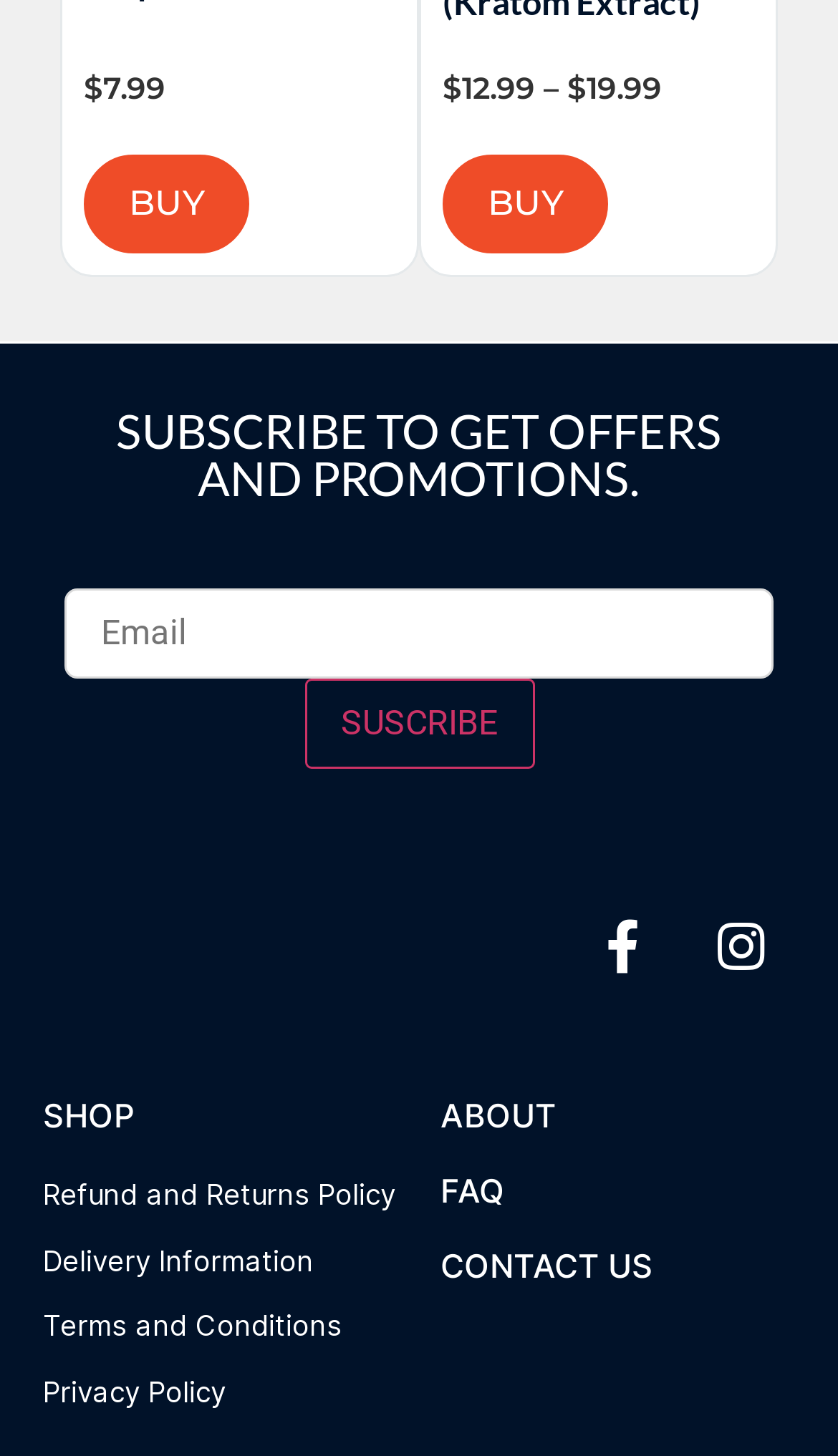Give the bounding box coordinates for the element described as: "Refund and Returns Policy".

[0.051, 0.807, 0.474, 0.836]